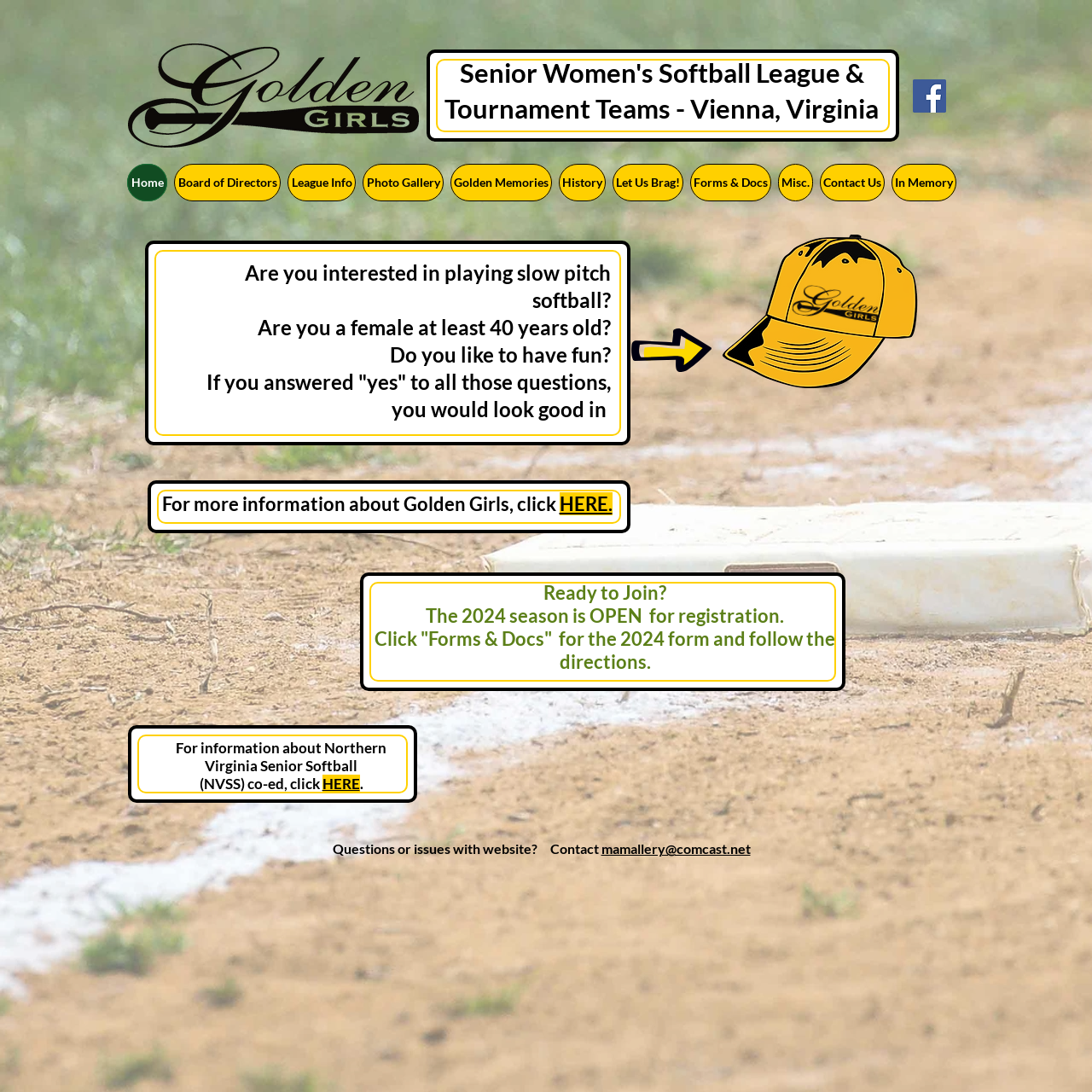What is the name of the softball team? Look at the image and give a one-word or short phrase answer.

Golden Girls